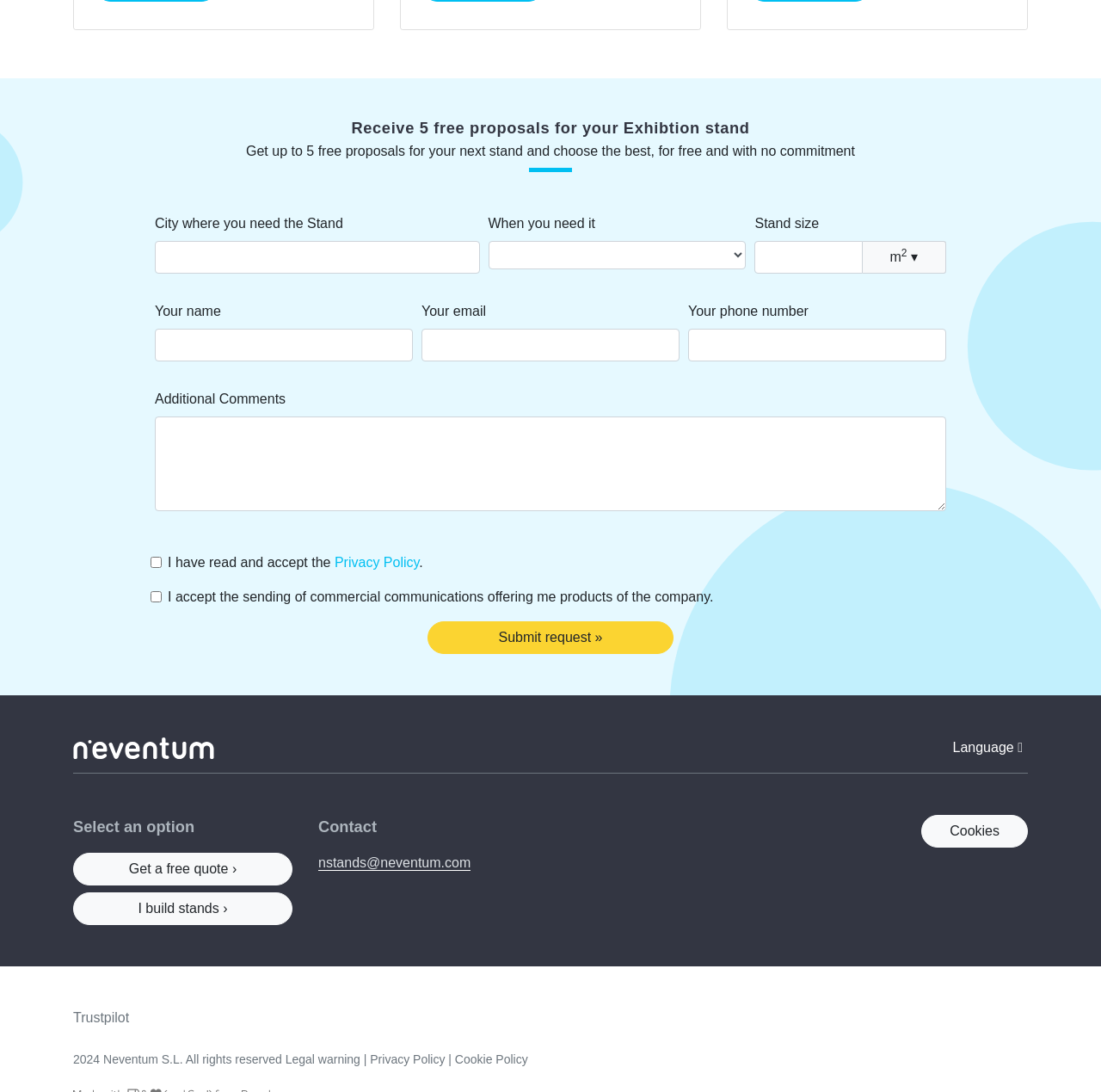Please specify the bounding box coordinates of the area that should be clicked to accomplish the following instruction: "Click submit request". The coordinates should consist of four float numbers between 0 and 1, i.e., [left, top, right, bottom].

[0.388, 0.569, 0.612, 0.599]